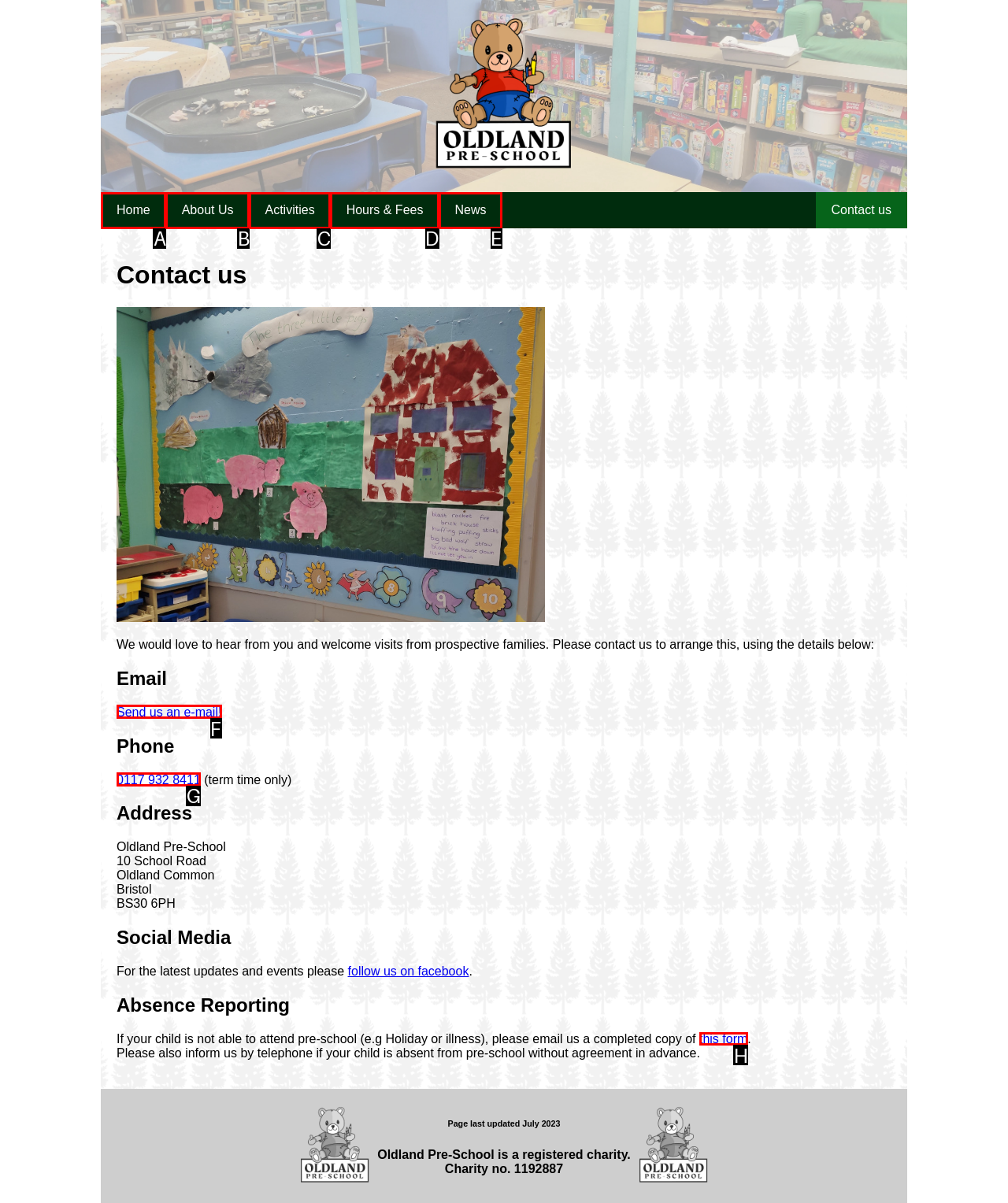Choose the letter that corresponds to the correct button to accomplish the task: View this form
Reply with the letter of the correct selection only.

H